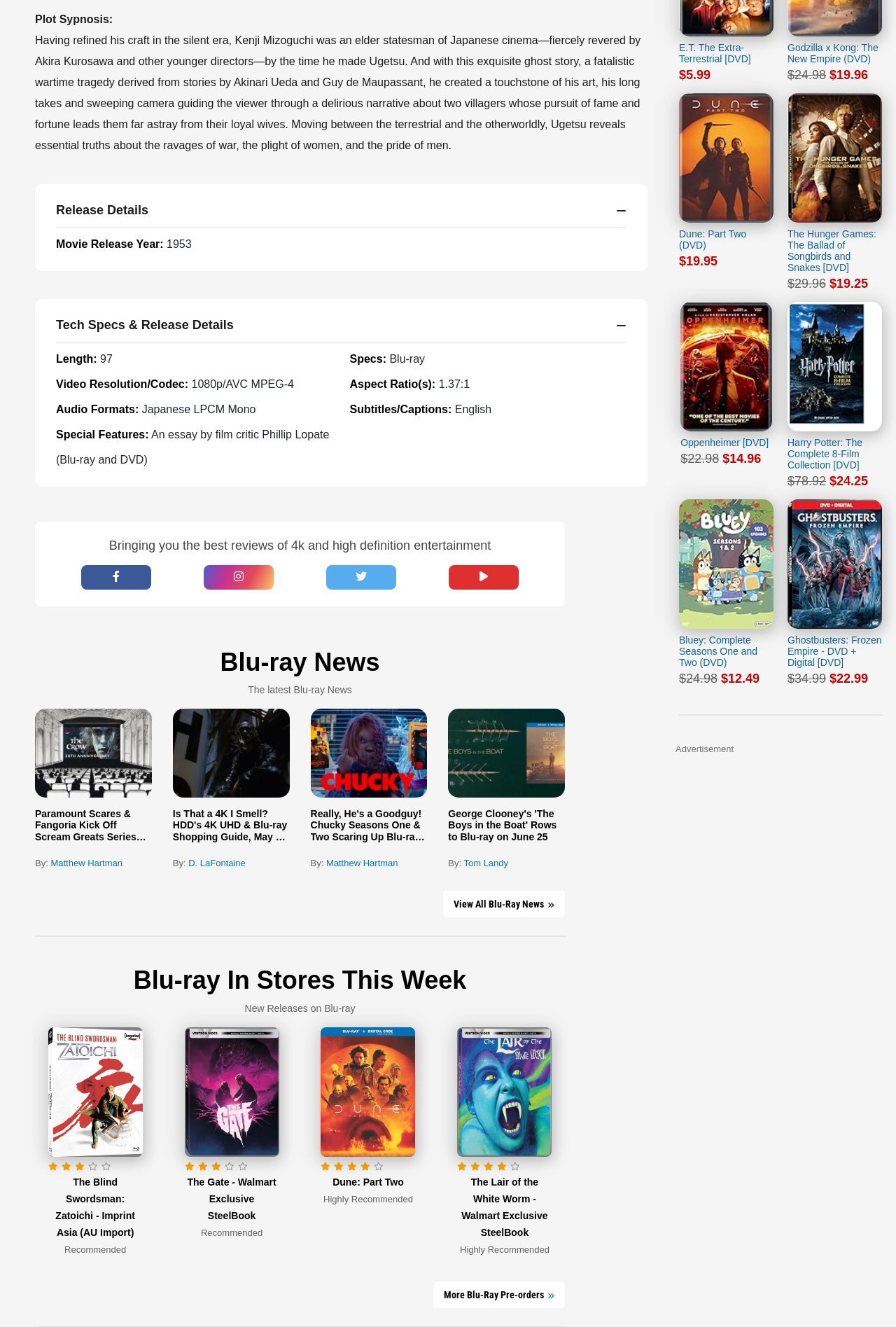Bounding box coordinates are specified in the format (top-left x, top-left y, bottom-right x, bottom-right y). All values are floating point numbers bounded between 0 and 1. Please provide the bounding box coordinate of the region this sentence describes: View All Blu-Ray News

[0.495, 0.671, 0.631, 0.692]